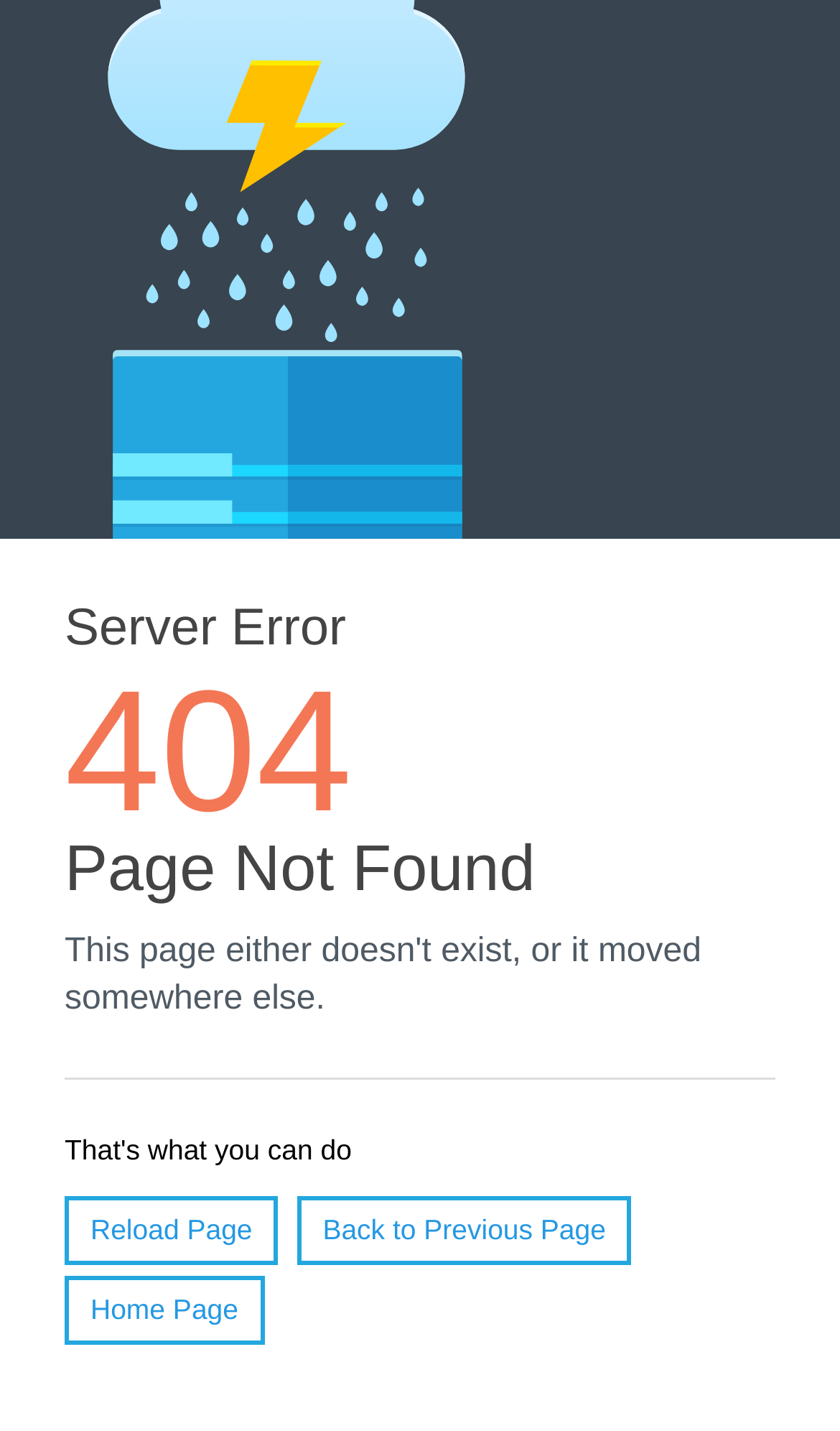Can you find the bounding box coordinates for the UI element given this description: "Back to Previous Page"? Provide the coordinates as four float numbers between 0 and 1: [left, top, right, bottom].

[0.353, 0.836, 0.752, 0.884]